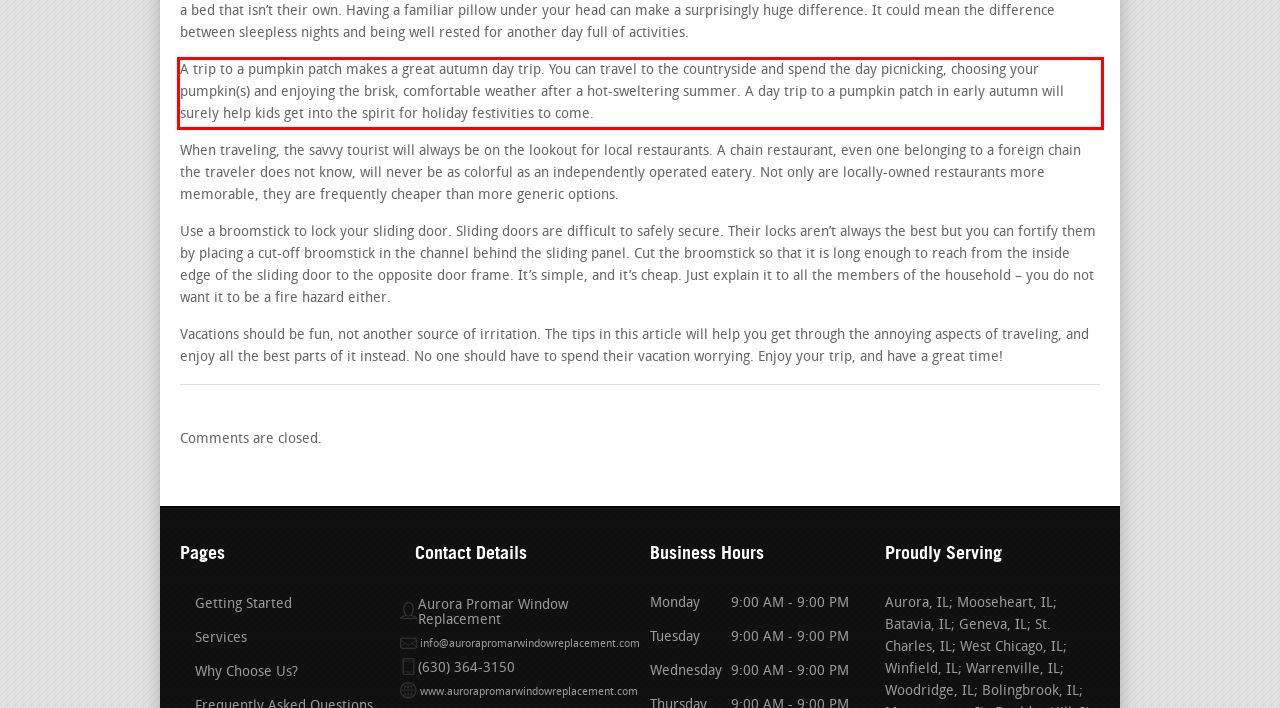Given a screenshot of a webpage containing a red bounding box, perform OCR on the text within this red bounding box and provide the text content.

A trip to a pumpkin patch makes a great autumn day trip. You can travel to the countryside and spend the day picnicking, choosing your pumpkin(s) and enjoying the brisk, comfortable weather after a hot-sweltering summer. A day trip to a pumpkin patch in early autumn will surely help kids get into the spirit for holiday festivities to come.